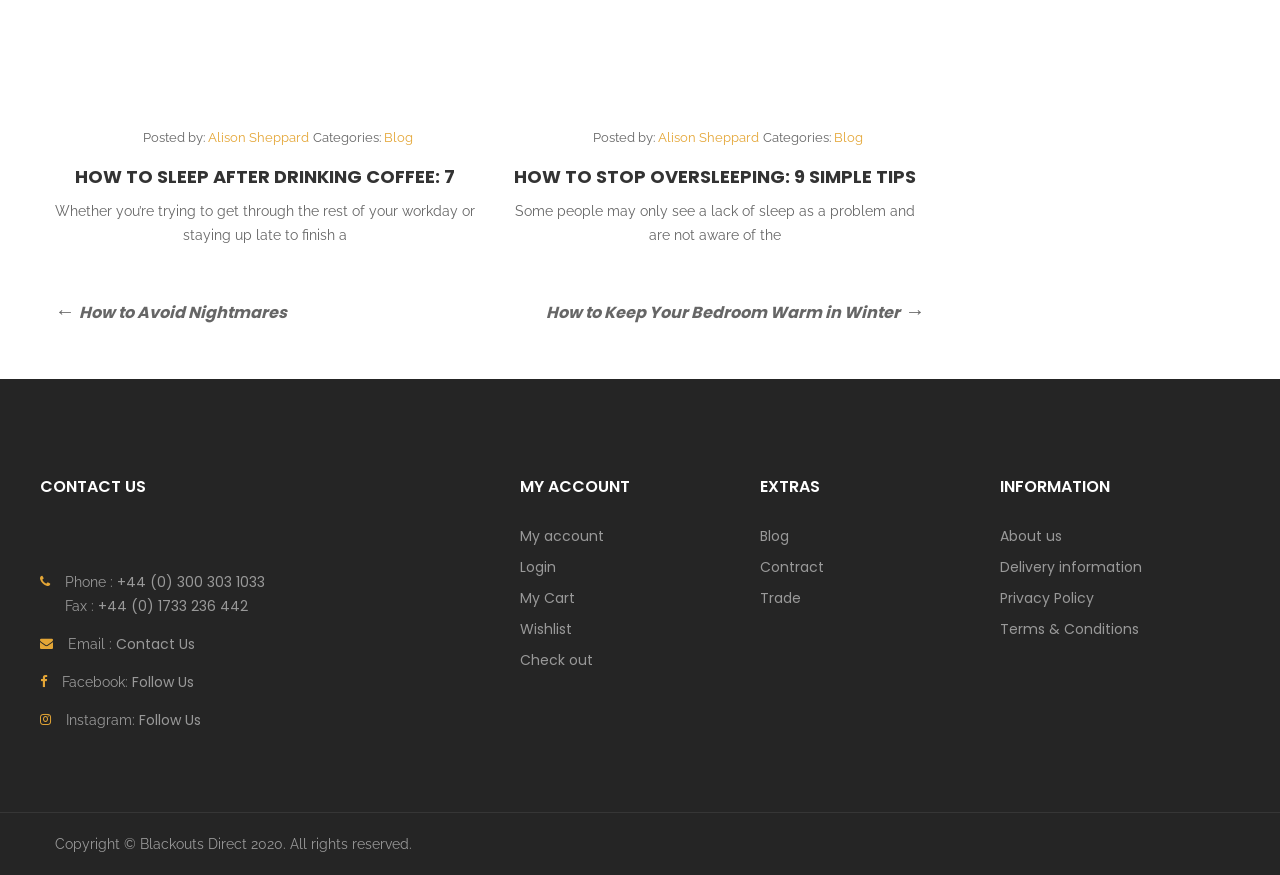Kindly determine the bounding box coordinates for the area that needs to be clicked to execute this instruction: "View 'CONTACT US' information".

[0.031, 0.543, 0.114, 0.576]